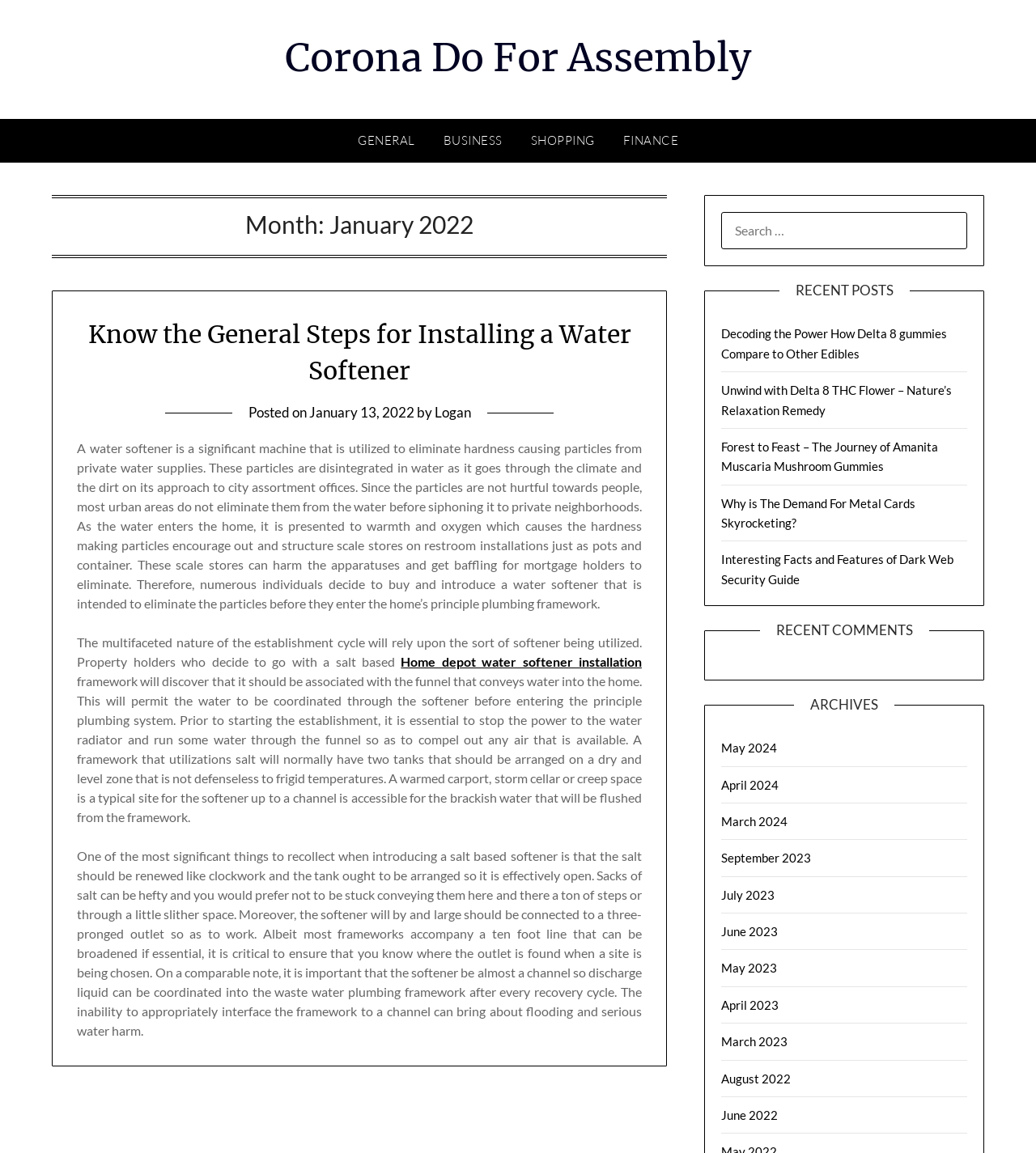Could you indicate the bounding box coordinates of the region to click in order to complete this instruction: "View the archives for January 2022".

[0.589, 0.103, 0.667, 0.141]